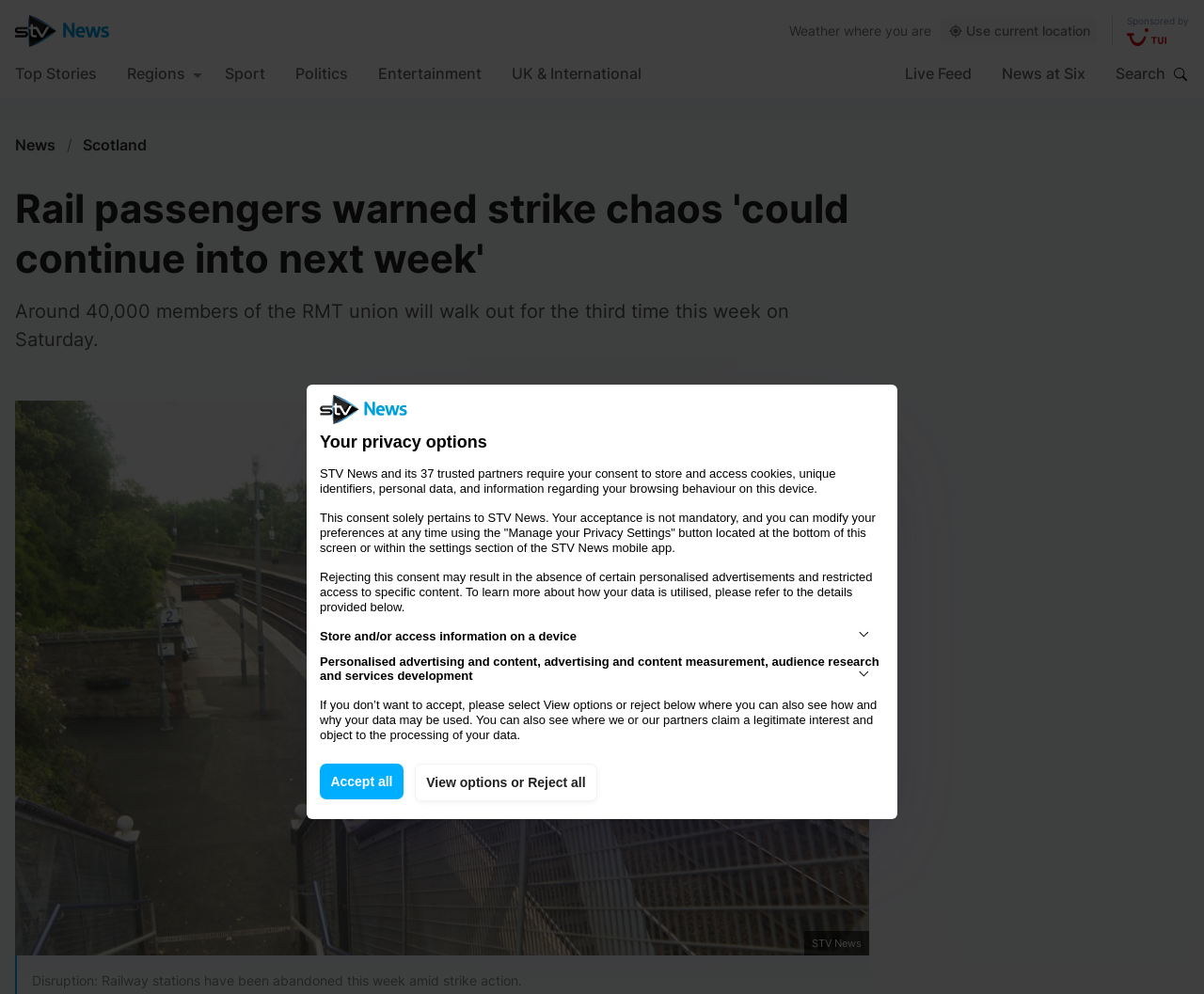Please identify the coordinates of the bounding box for the clickable region that will accomplish this instruction: "Go to weather page".

[0.655, 0.023, 0.698, 0.039]